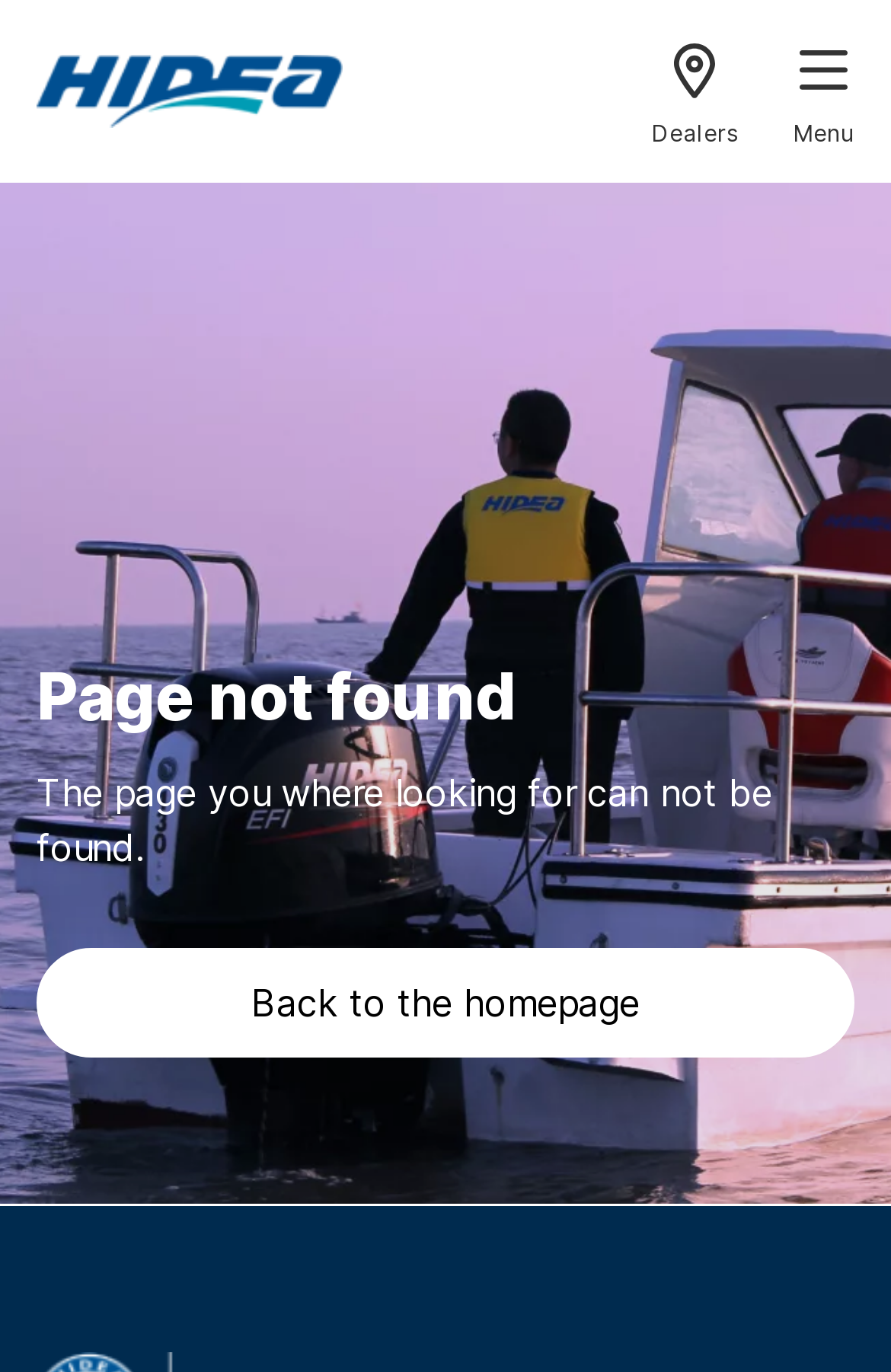What is the error message? Based on the image, give a response in one word or a short phrase.

The page you were looking for can not be found.